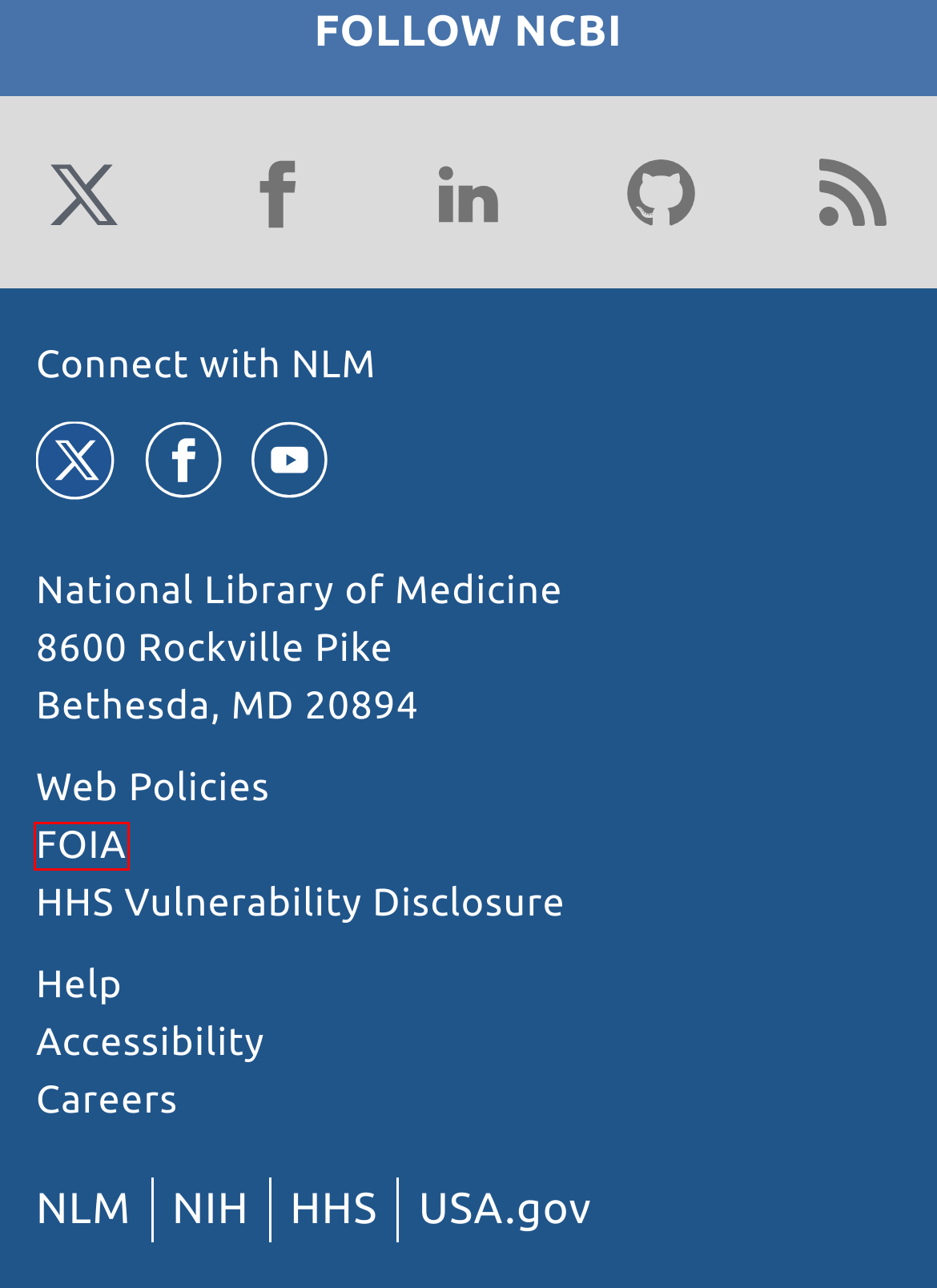Examine the screenshot of the webpage, which has a red bounding box around a UI element. Select the webpage description that best fits the new webpage after the element inside the red bounding box is clicked. Here are the choices:
A. Accessibility on the NLM Website
B. Making government services easier to find | USAGov
C. Freedom of Information Act Office | National Institutes of Health (NIH)
D. National Institutes of Health (NIH) | Turning Discovery Into Health
E. Connect with NLM
F. Careers @ NLM
G. NLM Web Policies
H. NCBI Insights - News about NCBI resources and events

C